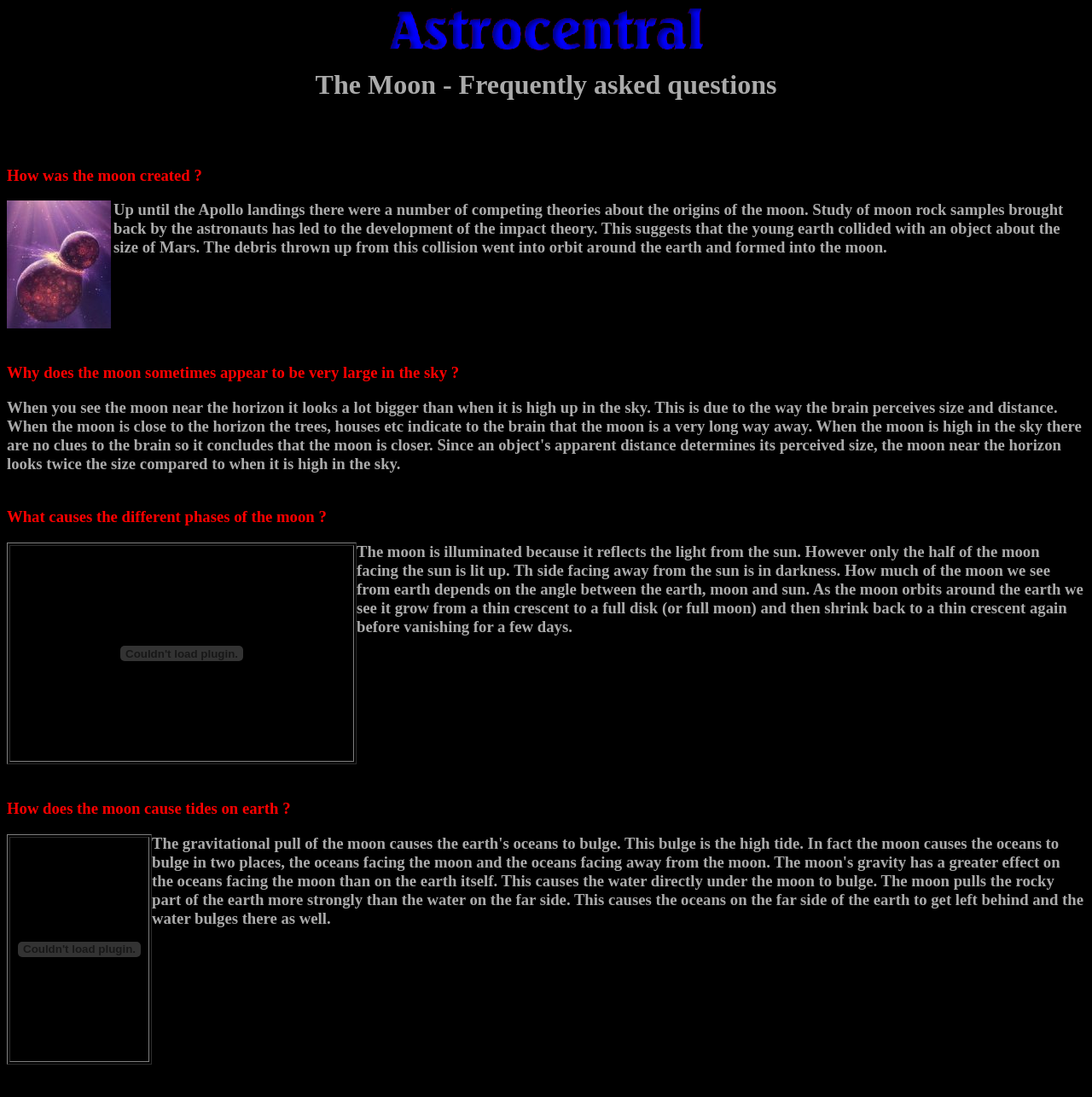Please locate and generate the primary heading on this webpage.

The Moon - Frequently asked questions